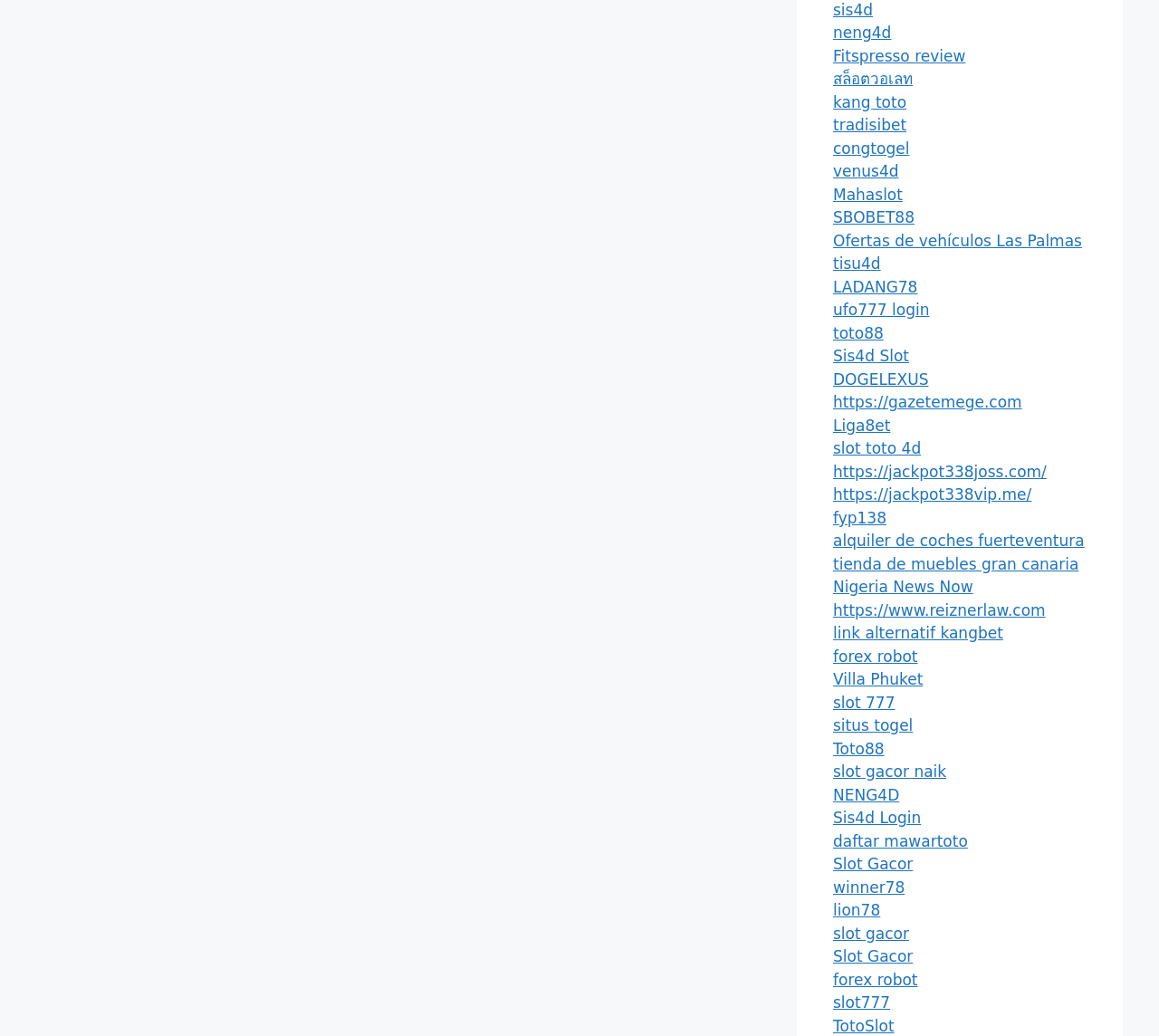Locate the bounding box coordinates of the UI element described by: "Ofertas de vehículos Las Palmas". Provide the coordinates as four float numbers between 0 and 1, formatted as [left, top, right, bottom].

[0.719, 0.223, 0.934, 0.241]